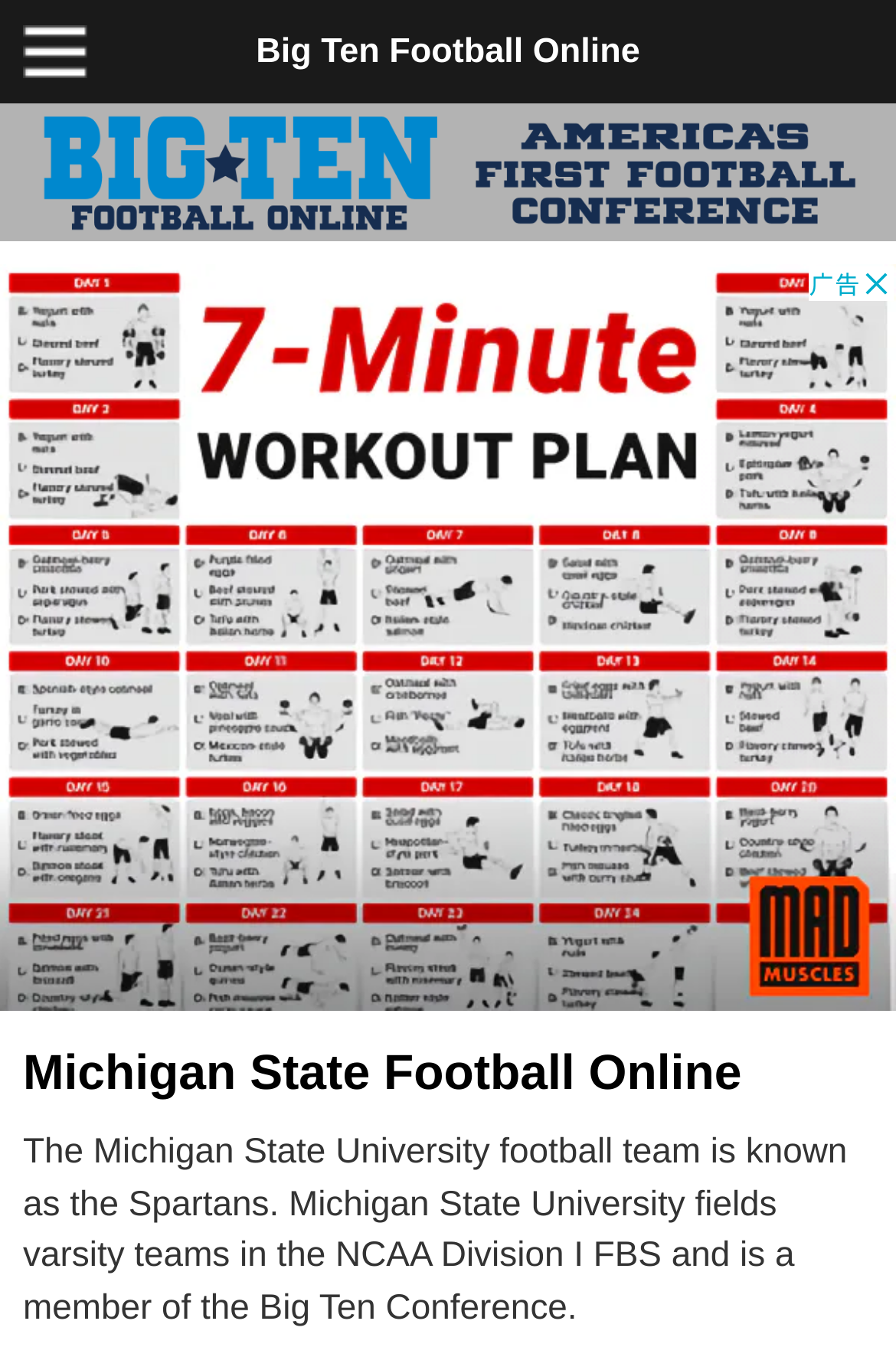Extract the bounding box of the UI element described as: "Big Ten Football Online".

[0.0, 0.193, 0.632, 0.235]